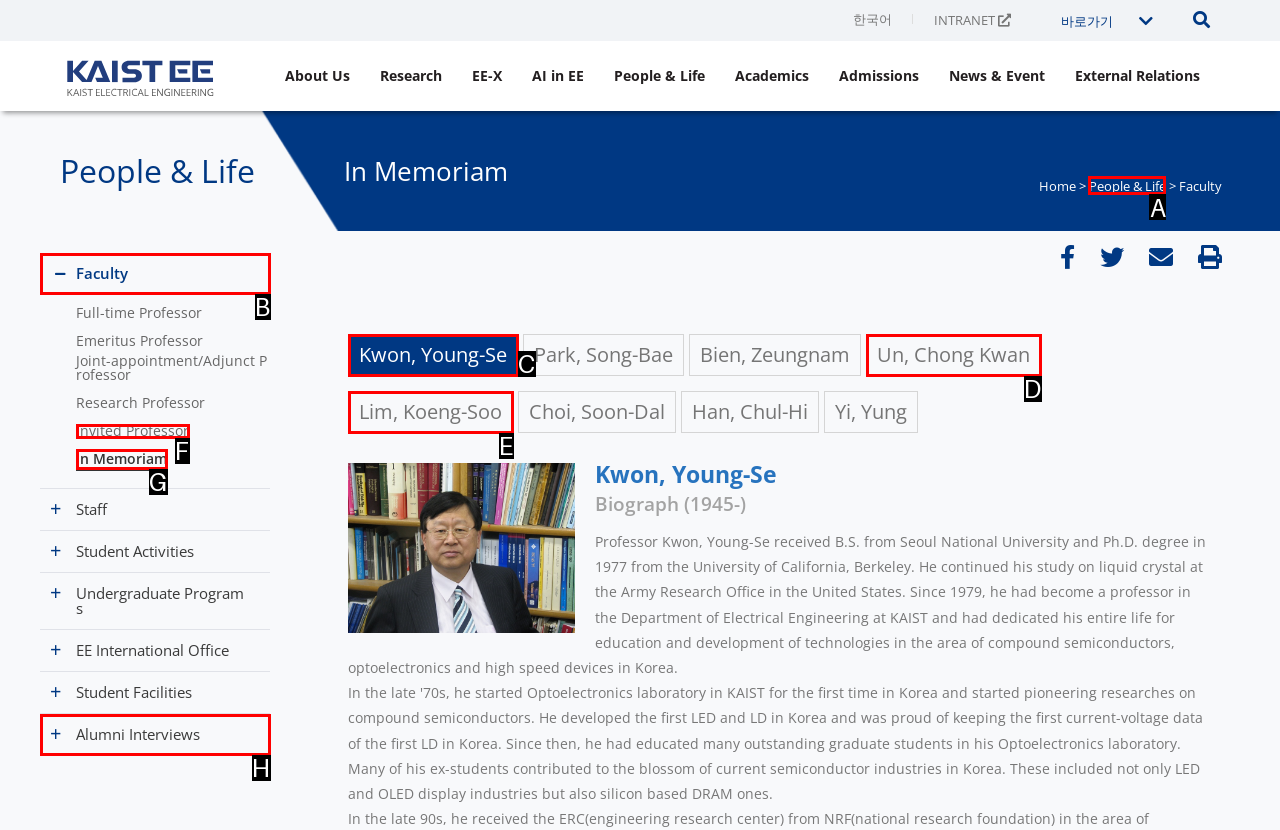What letter corresponds to the UI element described here: People & Life
Reply with the letter from the options provided.

A